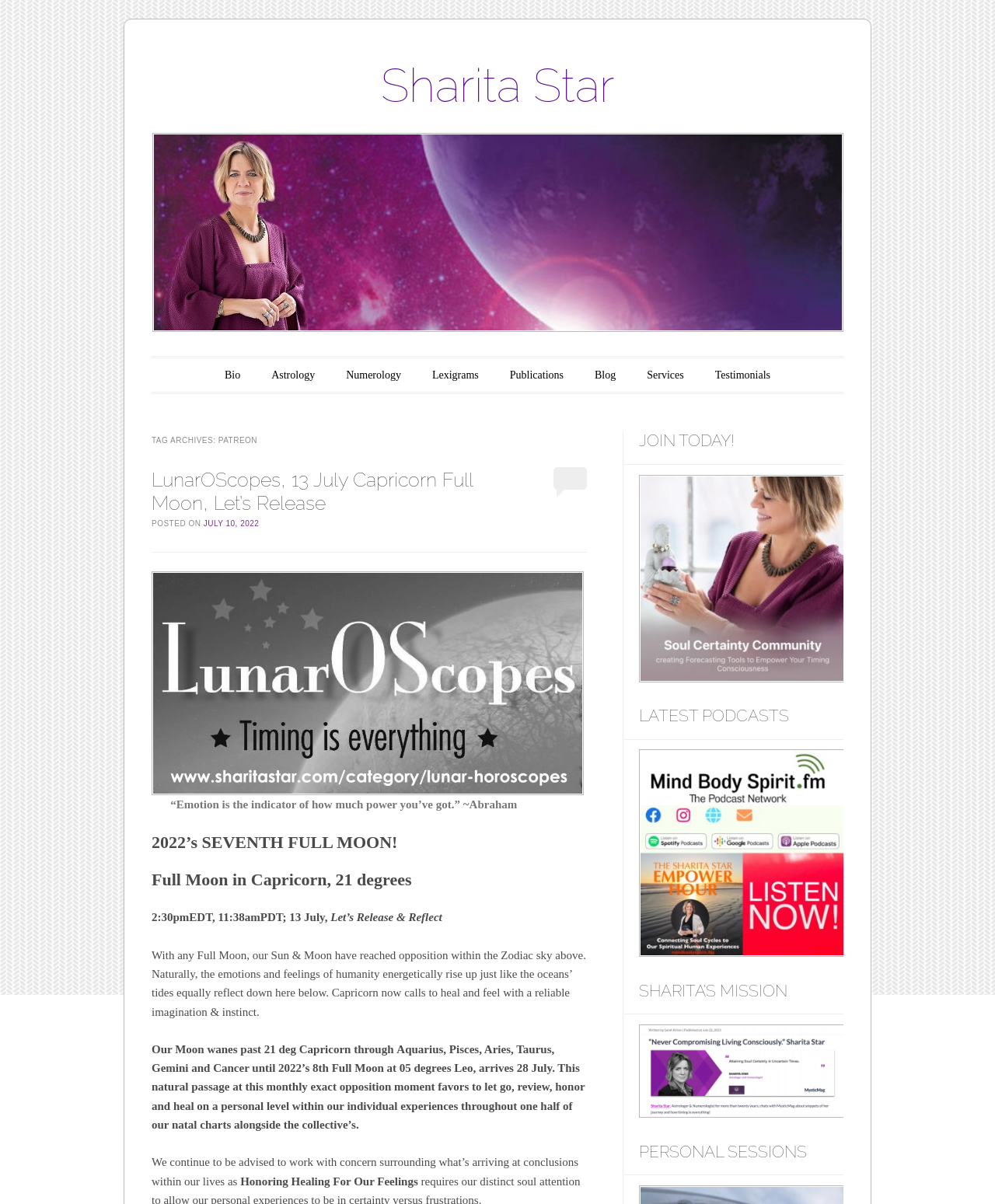What type of content is available on this page?
Use the image to answer the question with a single word or phrase.

Astrology and spirituality